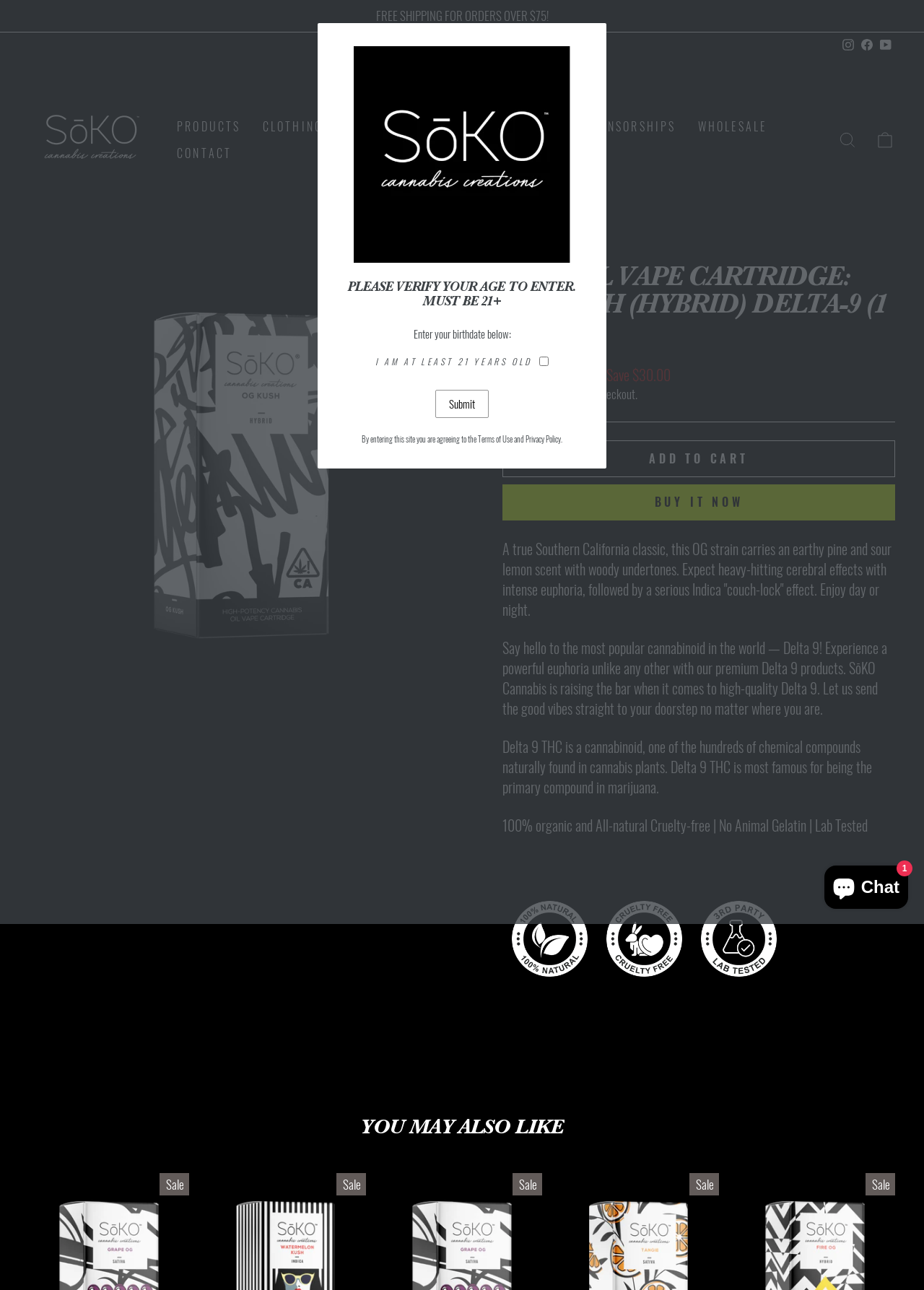Locate the bounding box coordinates of the area to click to fulfill this instruction: "Search". The bounding box should be presented as four float numbers between 0 and 1, in the order [left, top, right, bottom].

[0.897, 0.096, 0.938, 0.12]